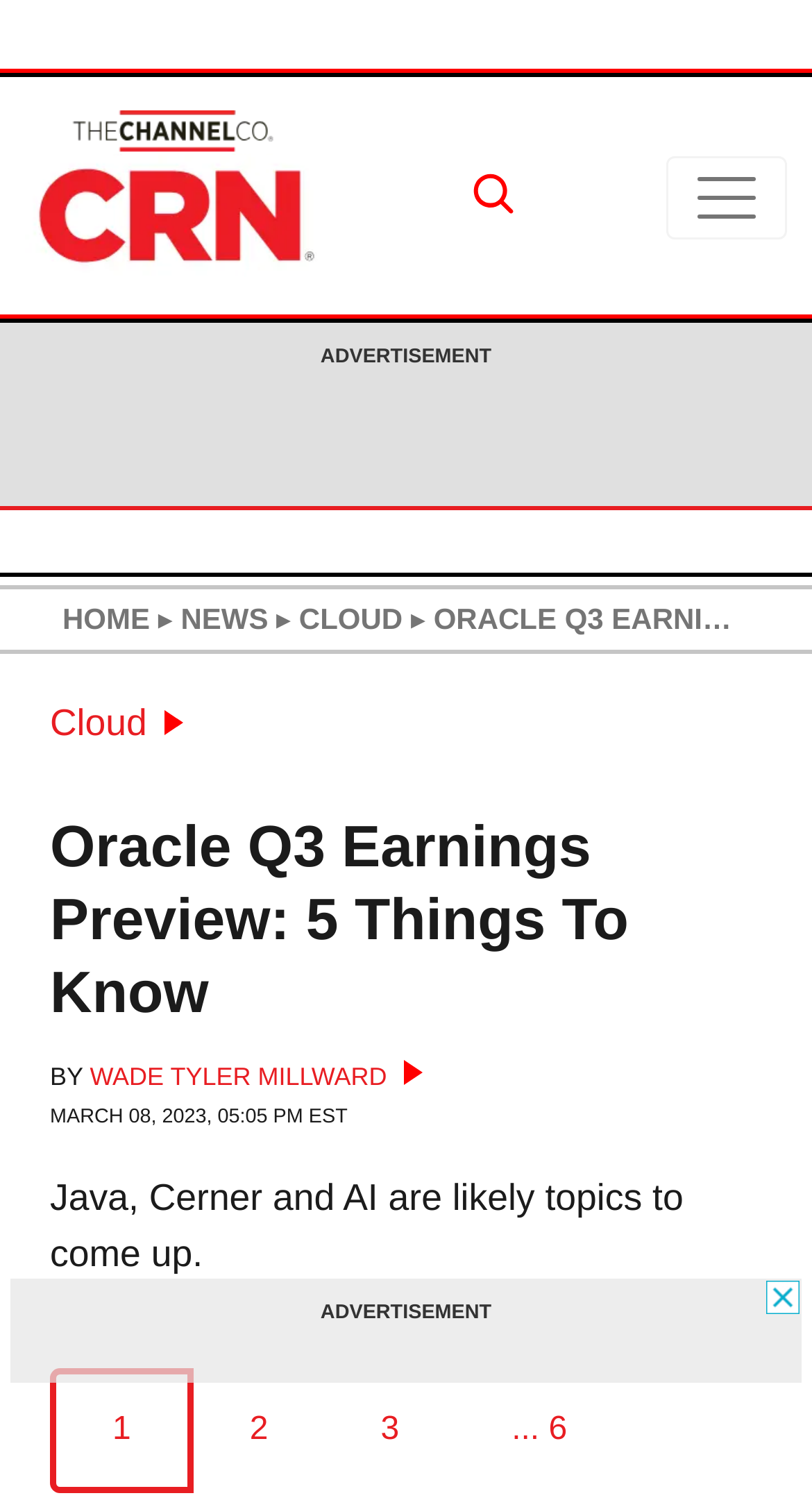Please predict the bounding box coordinates of the element's region where a click is necessary to complete the following instruction: "Go to page 1". The coordinates should be represented by four float numbers between 0 and 1, i.e., [left, top, right, bottom].

[0.069, 0.912, 0.231, 0.987]